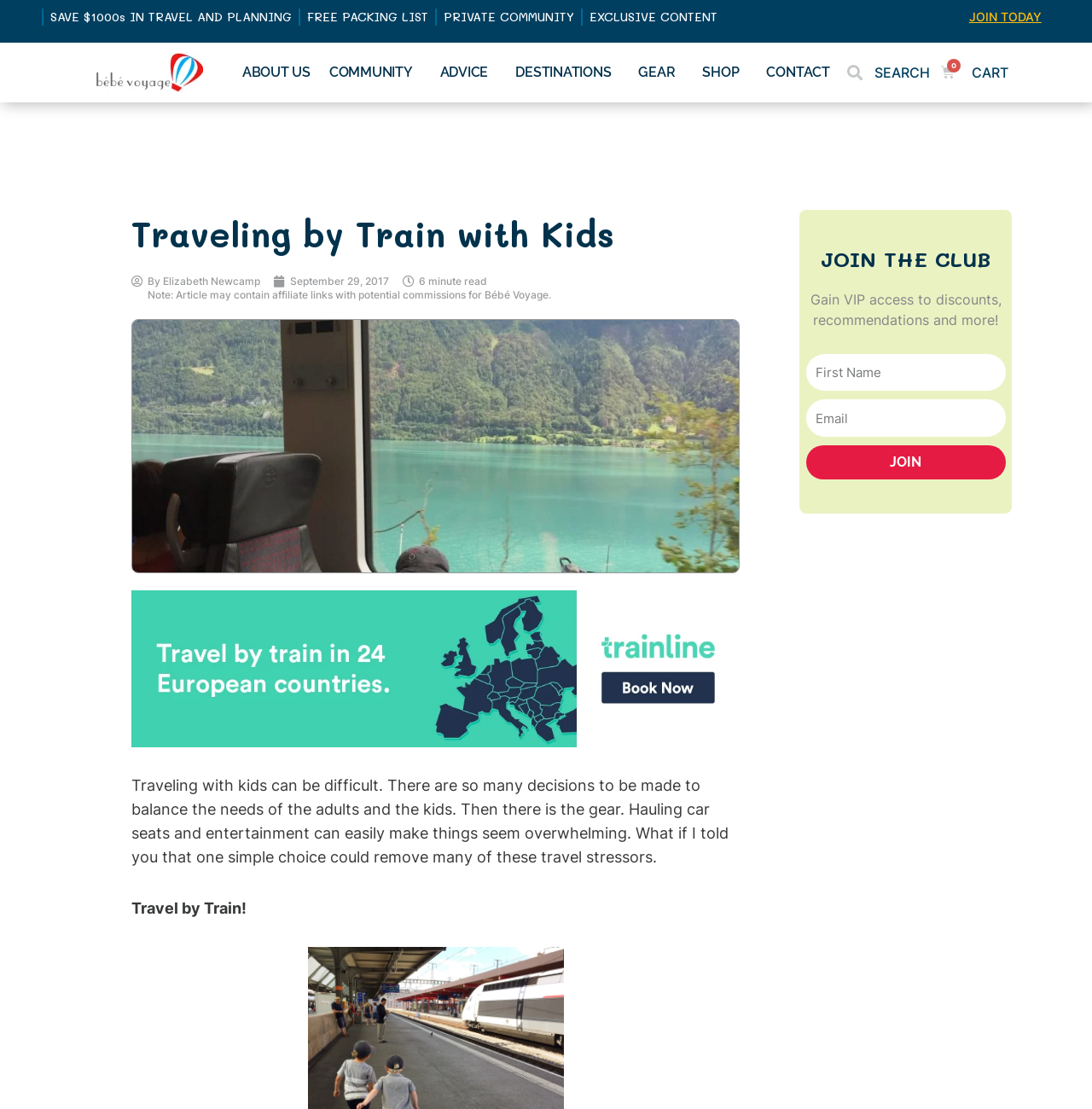Provide the text content of the webpage's main heading.

Traveling by Train with Kids